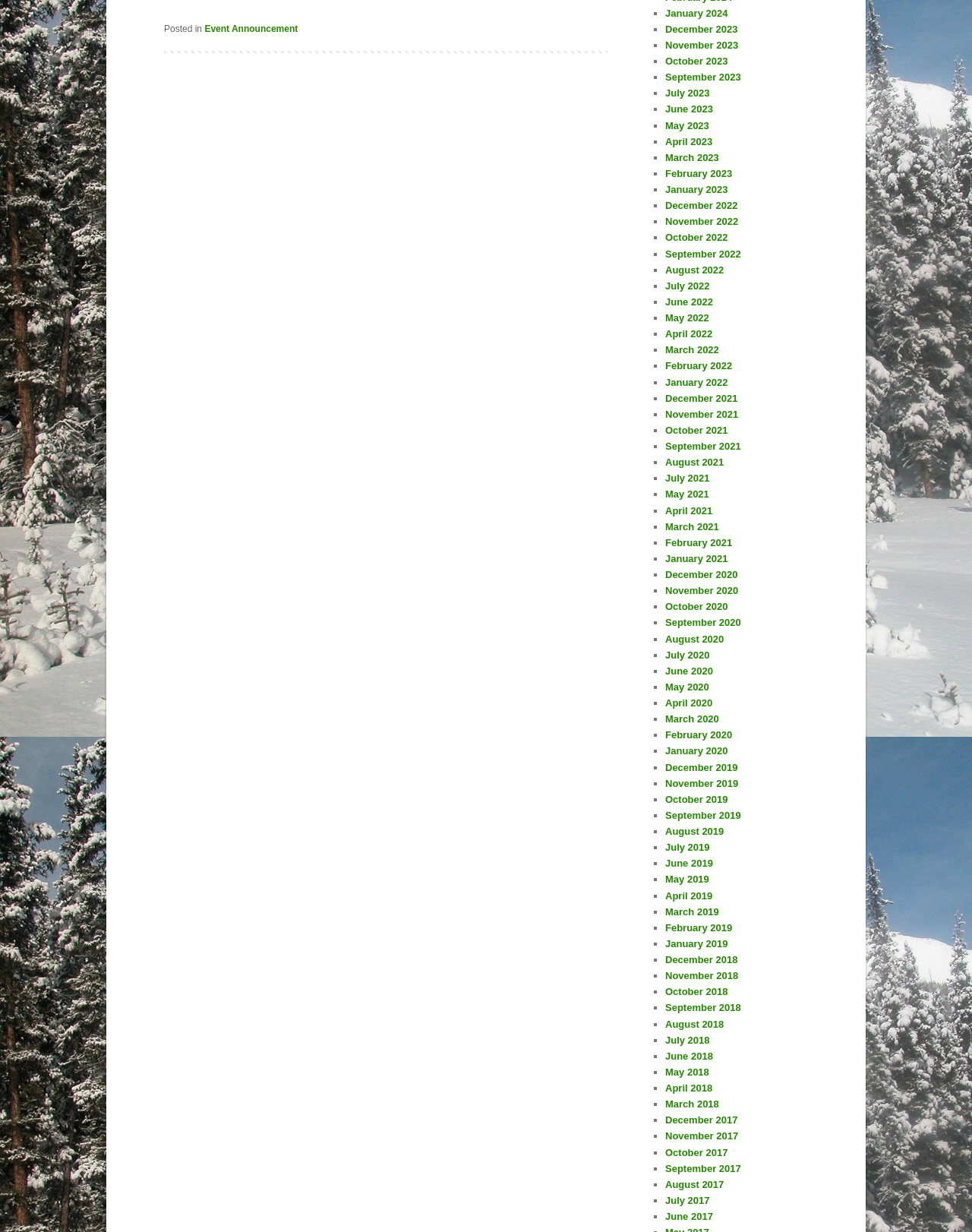Please identify the bounding box coordinates of the element I should click to complete this instruction: 'View the 'Privacy Policy''. The coordinates should be given as four float numbers between 0 and 1, like this: [left, top, right, bottom].

None